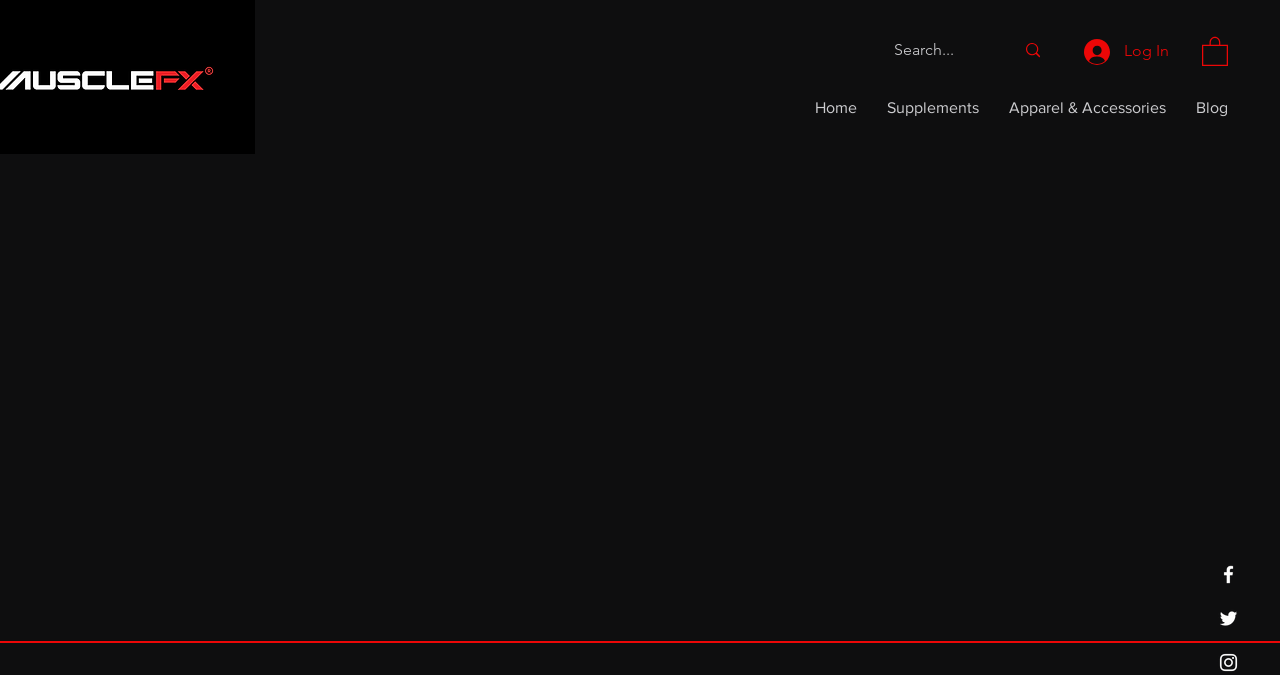Determine the coordinates of the bounding box that should be clicked to complete the instruction: "follow on Facebook". The coordinates should be represented by four float numbers between 0 and 1: [left, top, right, bottom].

[0.951, 0.833, 0.969, 0.867]